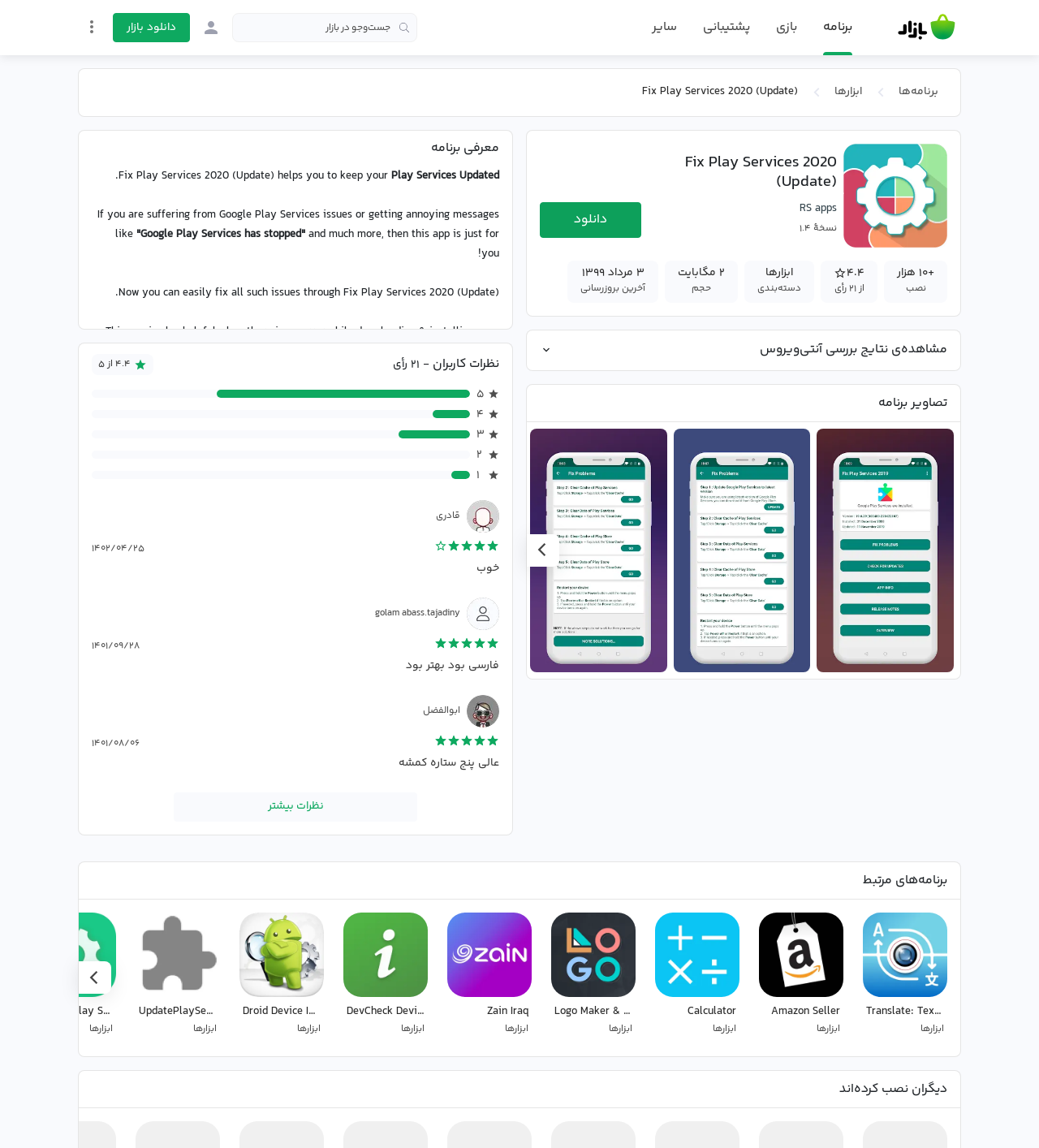Using the given description, provide the bounding box coordinates formatted as (top-left x, top-left y, bottom-right x, bottom-right y), with all values being floating point numbers between 0 and 1. Description: placeholder="جست‌وجو در بازار"

[0.223, 0.011, 0.402, 0.037]